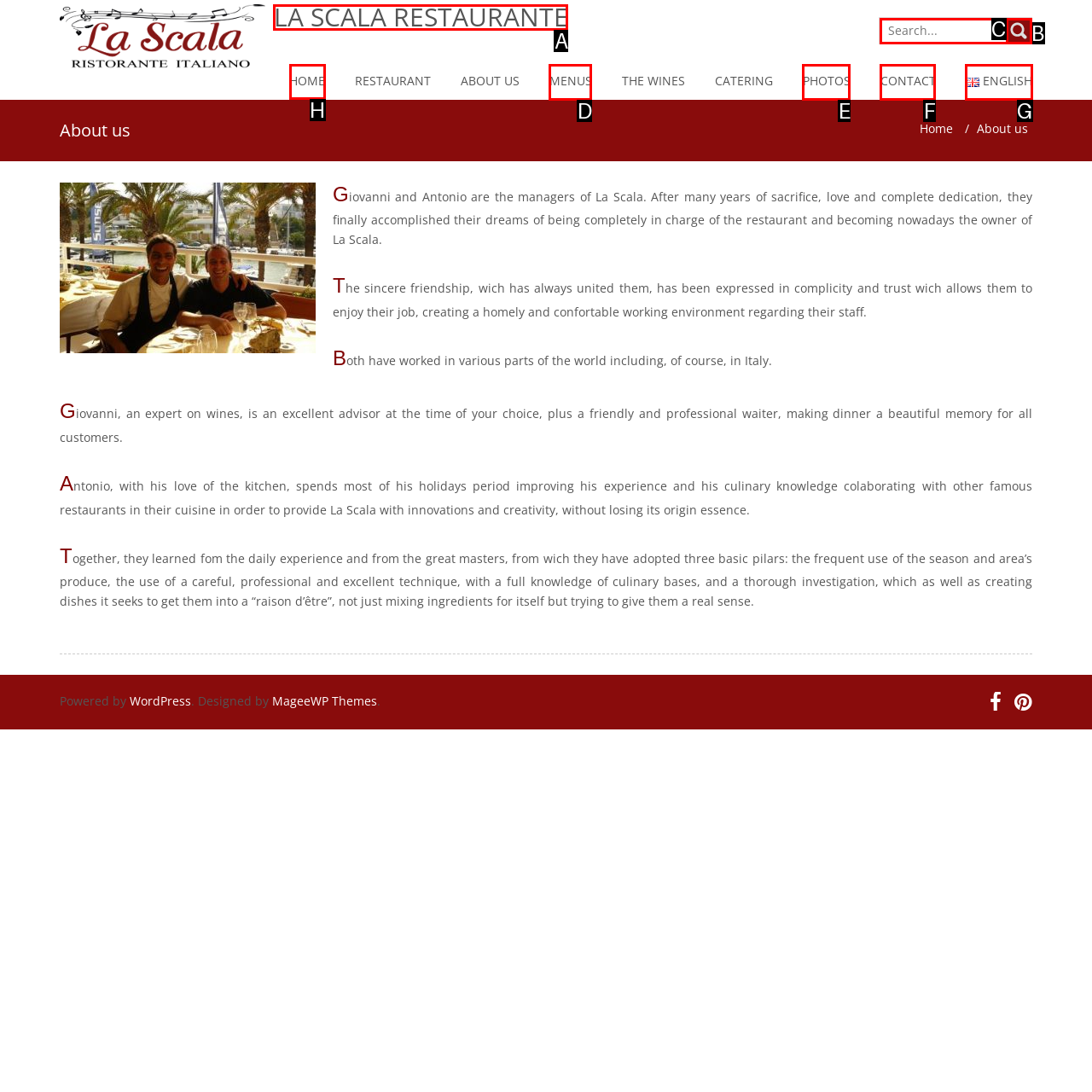Point out which UI element to click to complete this task: Contact us
Answer with the letter corresponding to the right option from the available choices.

None